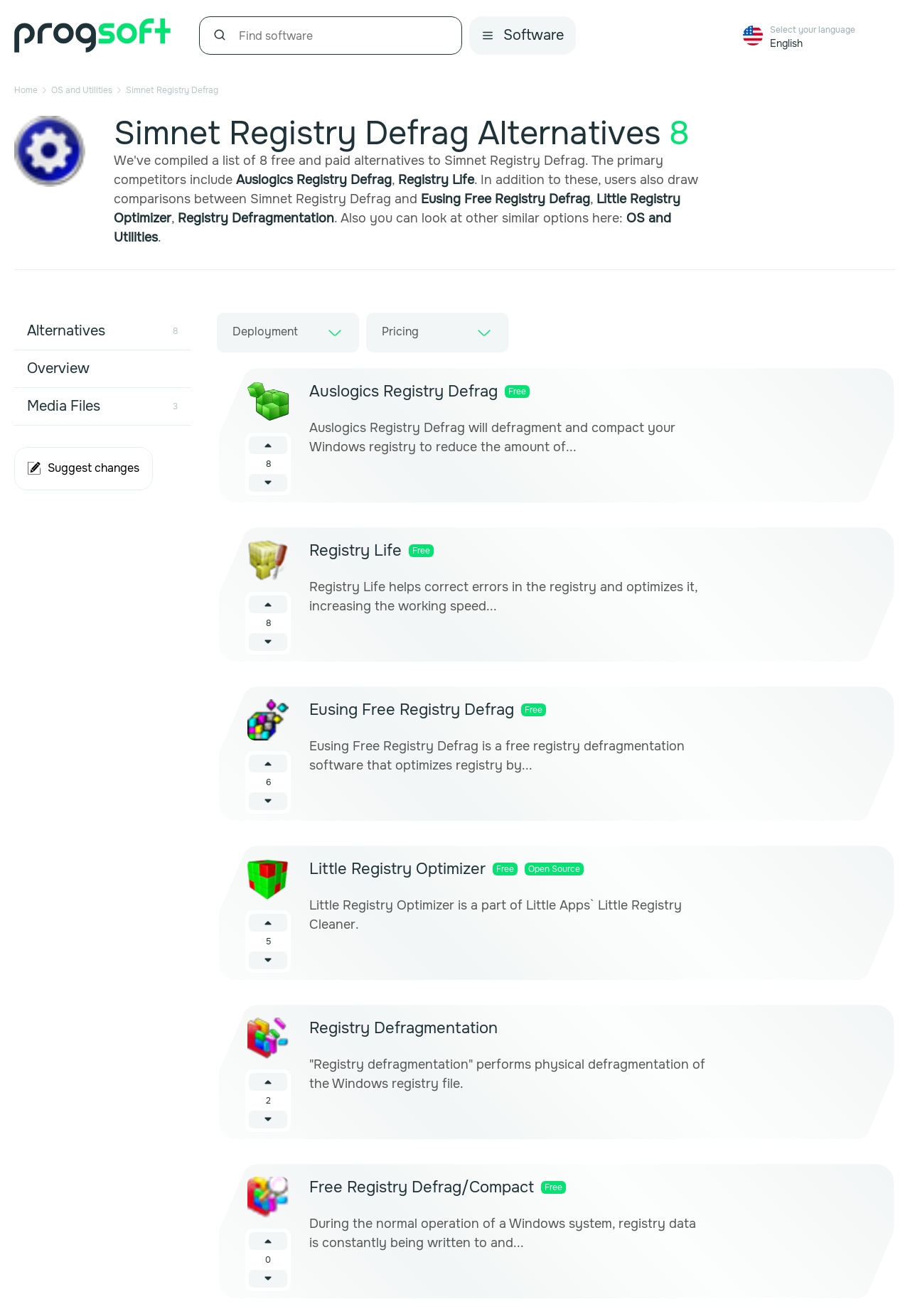Provide the bounding box for the UI element matching this description: "alt="Eusing Free Registry Defrag icon"".

[0.272, 0.541, 0.317, 0.552]